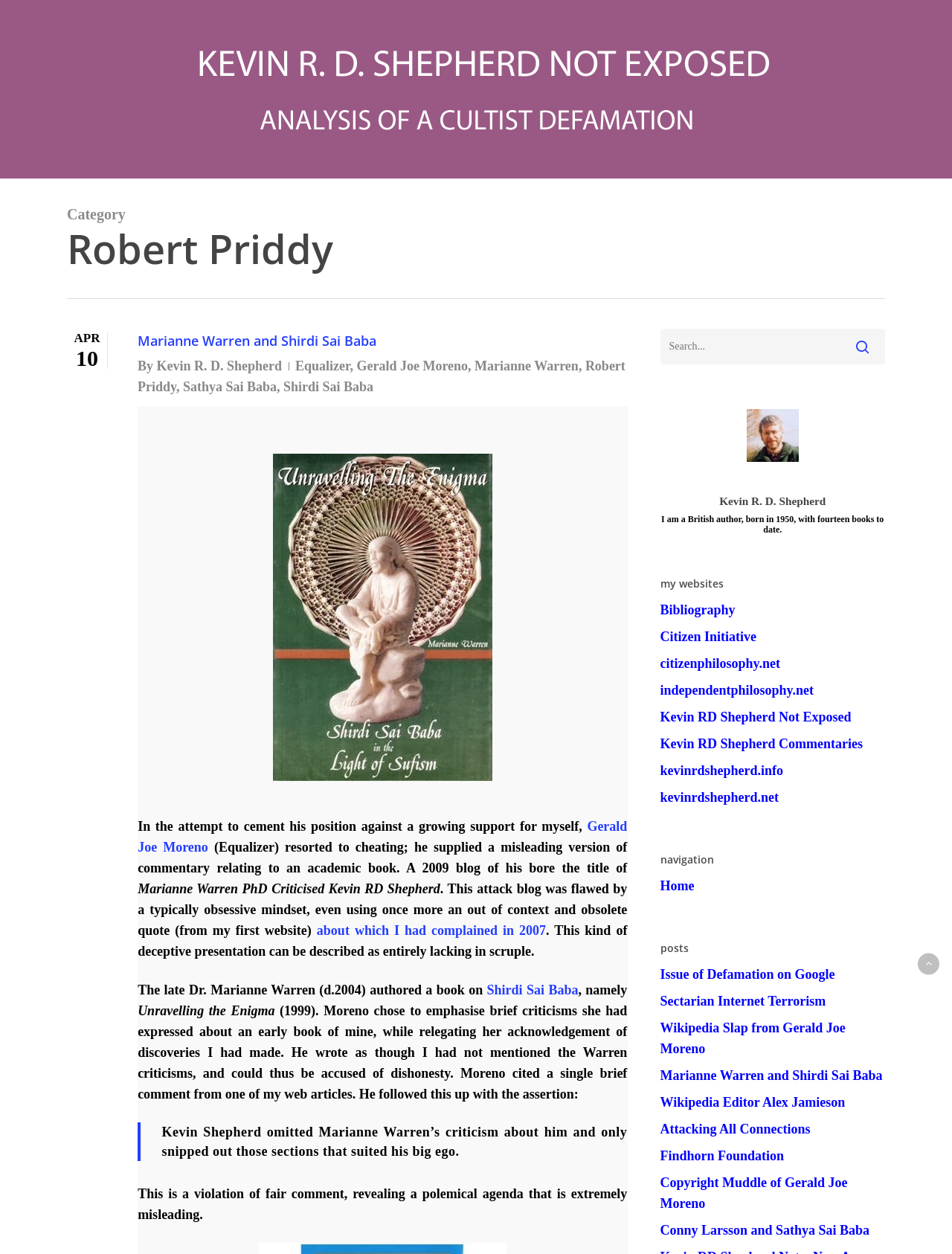Use one word or a short phrase to answer the question provided: 
What is the name of the book written by Dr. Marianne Warren?

Unravelling the Enigma